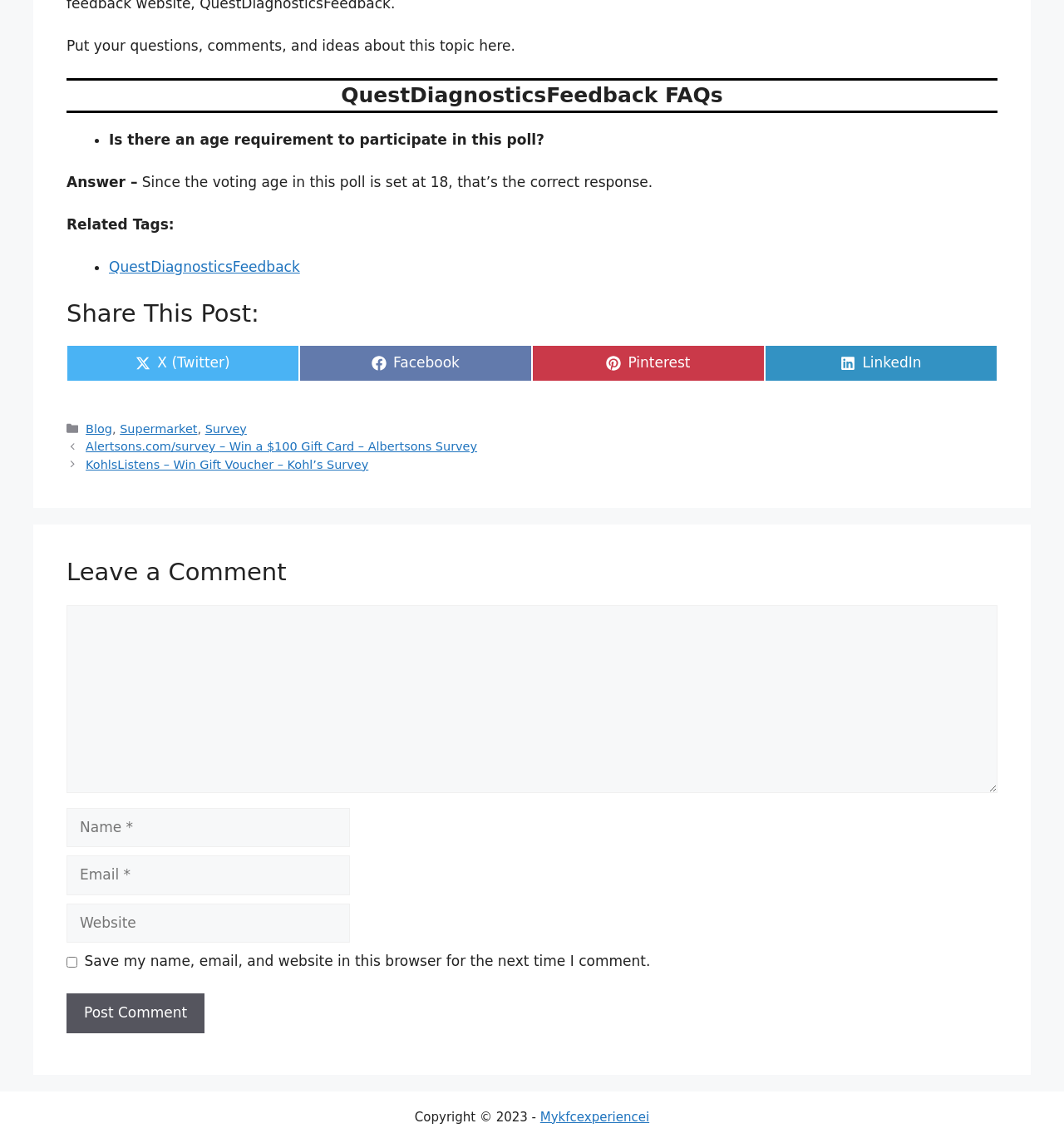How can users share this post?
Give a one-word or short phrase answer based on the image.

On social media